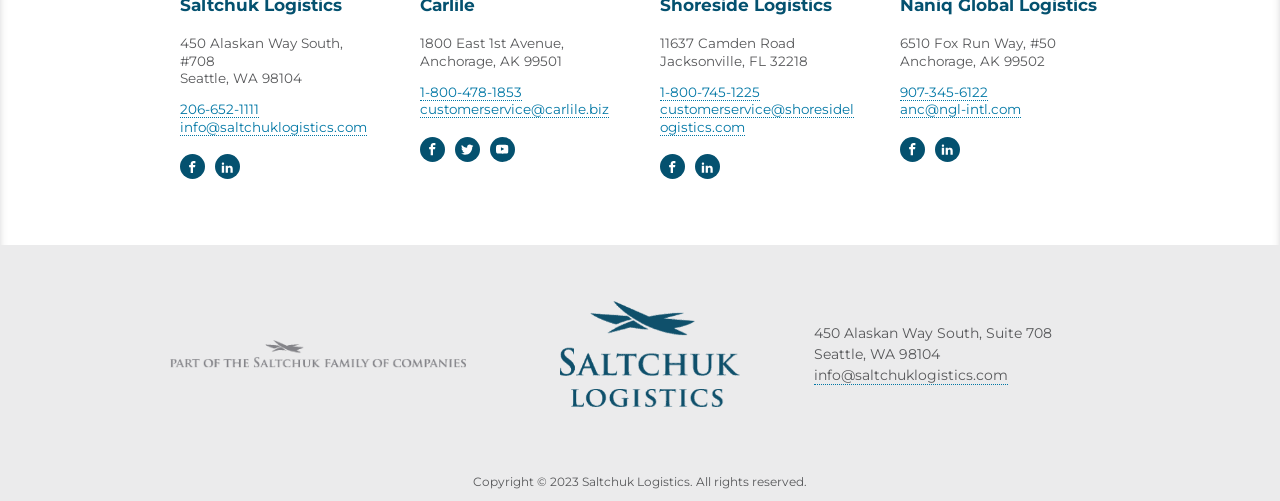Could you determine the bounding box coordinates of the clickable element to complete the instruction: "Visit our LinkedIn"? Provide the coordinates as four float numbers between 0 and 1, i.e., [left, top, right, bottom].

[0.168, 0.308, 0.188, 0.358]